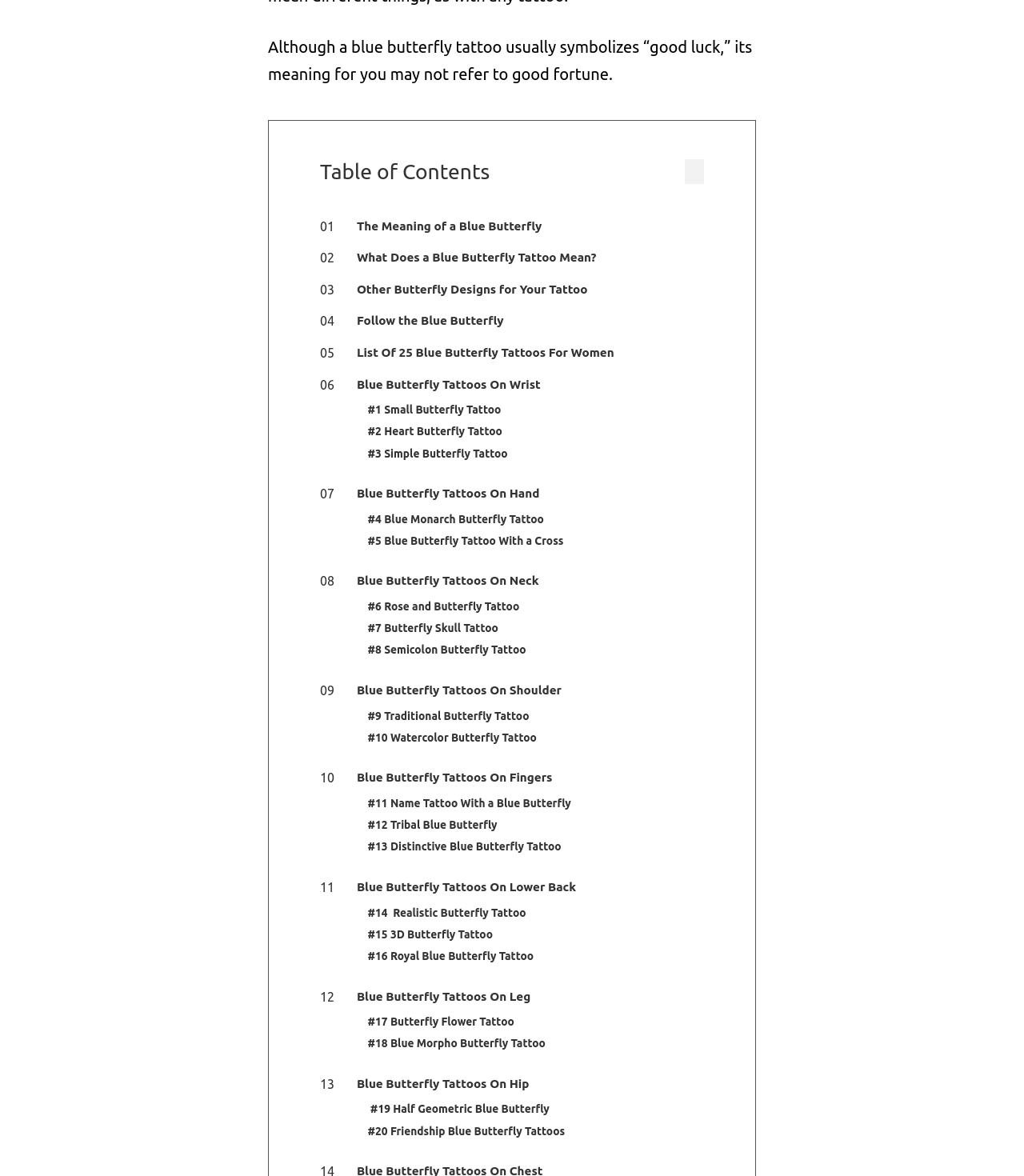Give a succinct answer to this question in a single word or phrase: 
What is the location of the 'Follow the Blue Butterfly' link?

Below 'Table of Contents'